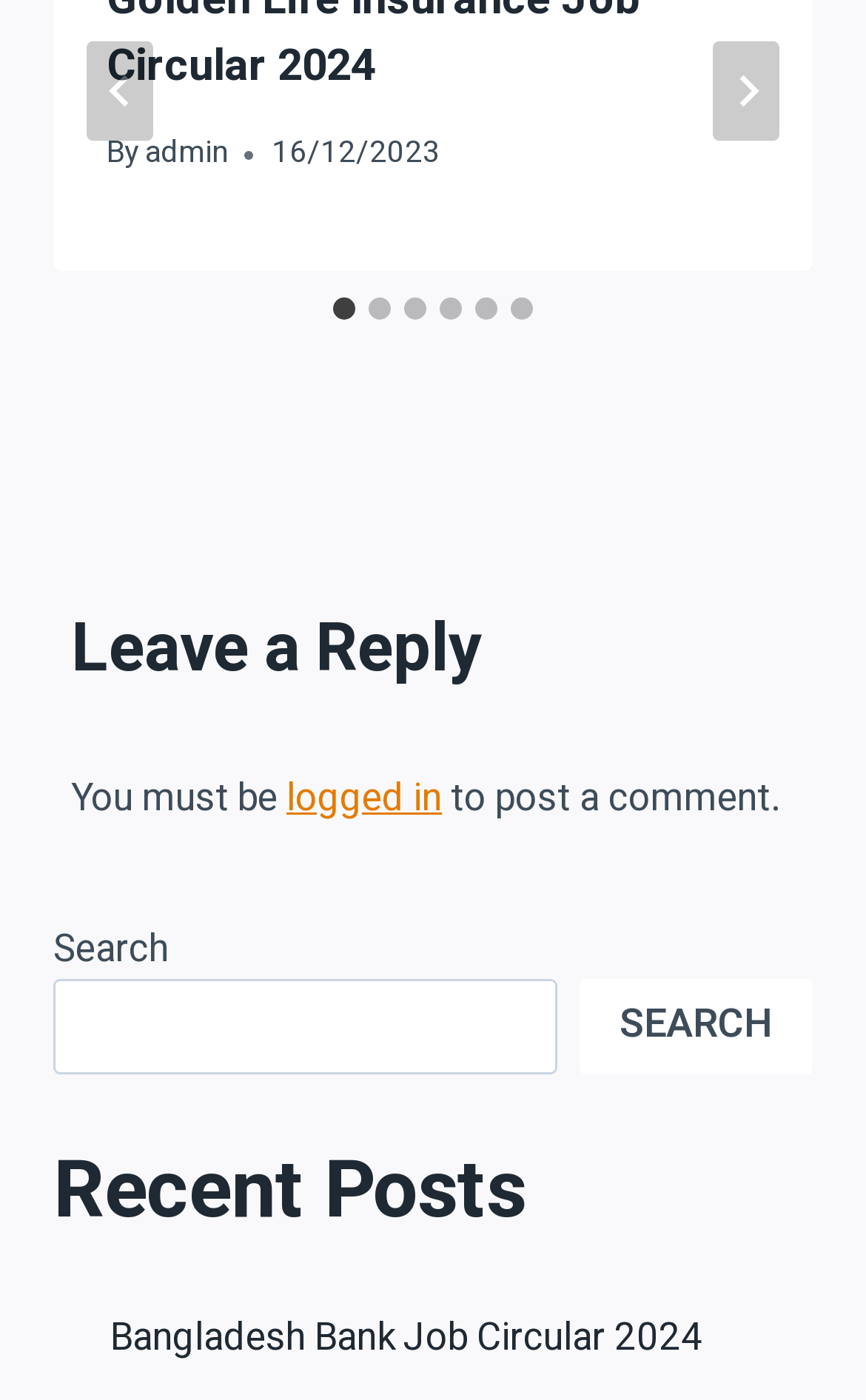Determine the bounding box coordinates for the HTML element mentioned in the following description: "logged in". The coordinates should be a list of four floats ranging from 0 to 1, represented as [left, top, right, bottom].

[0.331, 0.549, 0.51, 0.589]